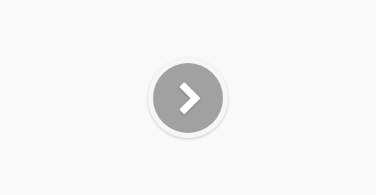What is the purpose of the arrow symbol?
Provide a concise answer using a single word or phrase based on the image.

To suggest progression